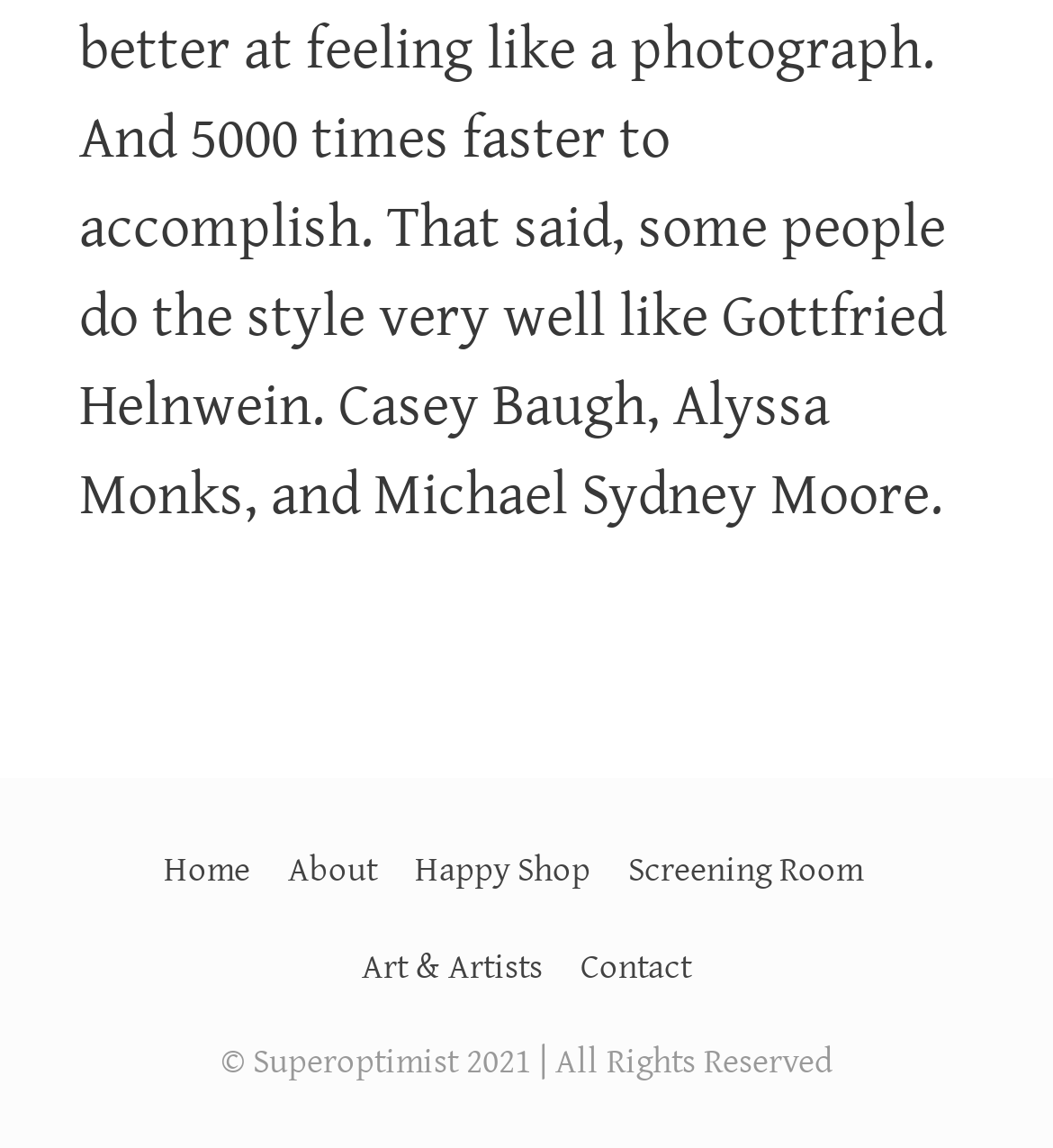Answer this question in one word or a short phrase: How many main menu items are there?

4